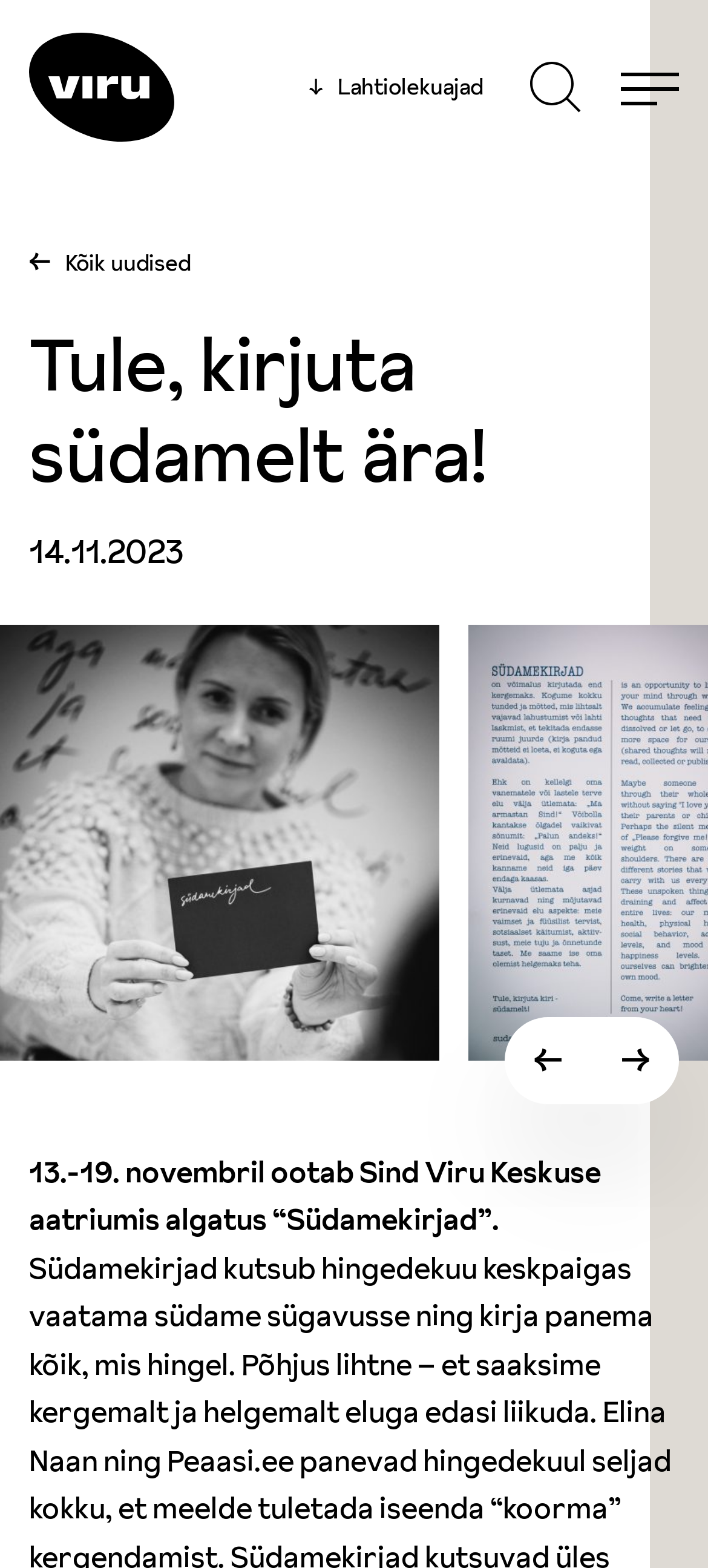Where is the event taking place?
Please use the image to provide an in-depth answer to the question.

The location of the event can be found in the static text element with the text '13.-19. novembril ootab Sind Viru Keskuse aatriumis algatus “' located at coordinates [0.041, 0.734, 0.849, 0.79].